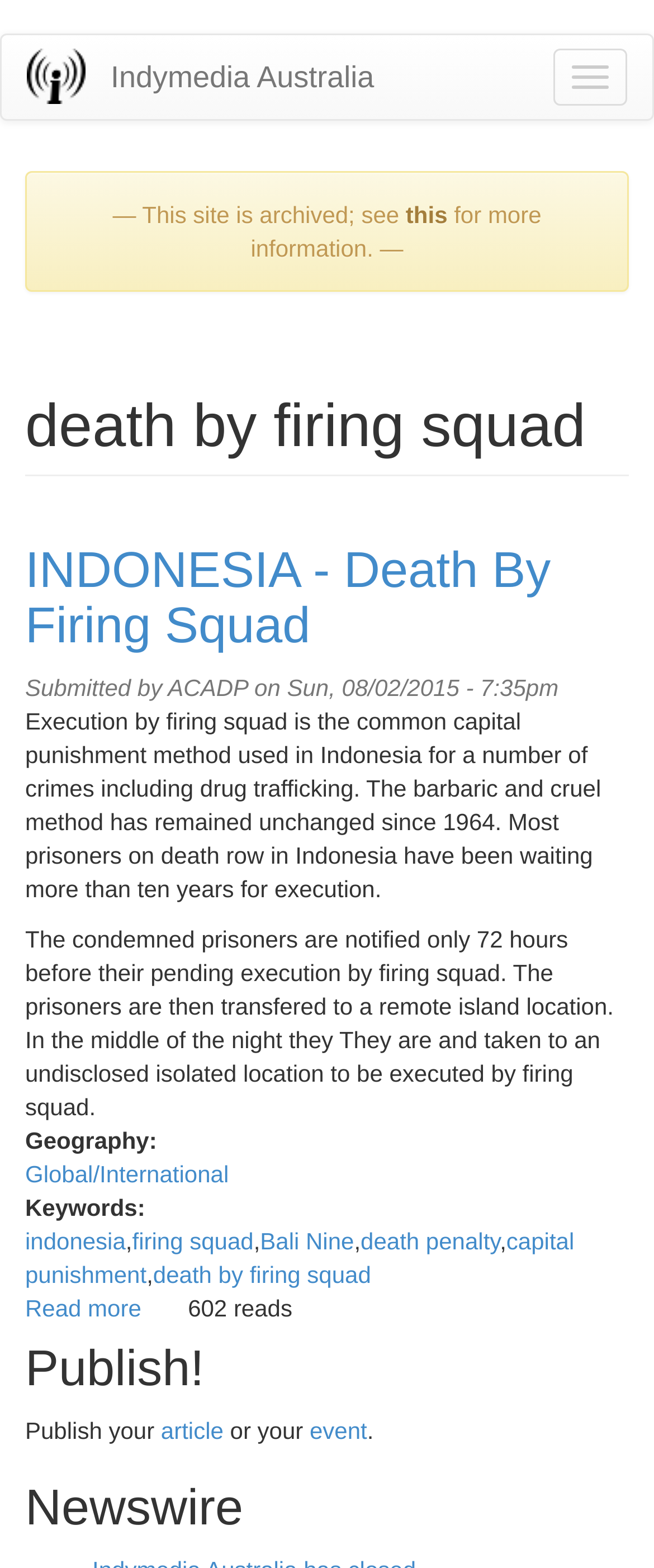Find the bounding box coordinates of the element I should click to carry out the following instruction: "Read more about INDONESIA - Death By Firing Squad".

[0.038, 0.825, 0.216, 0.842]